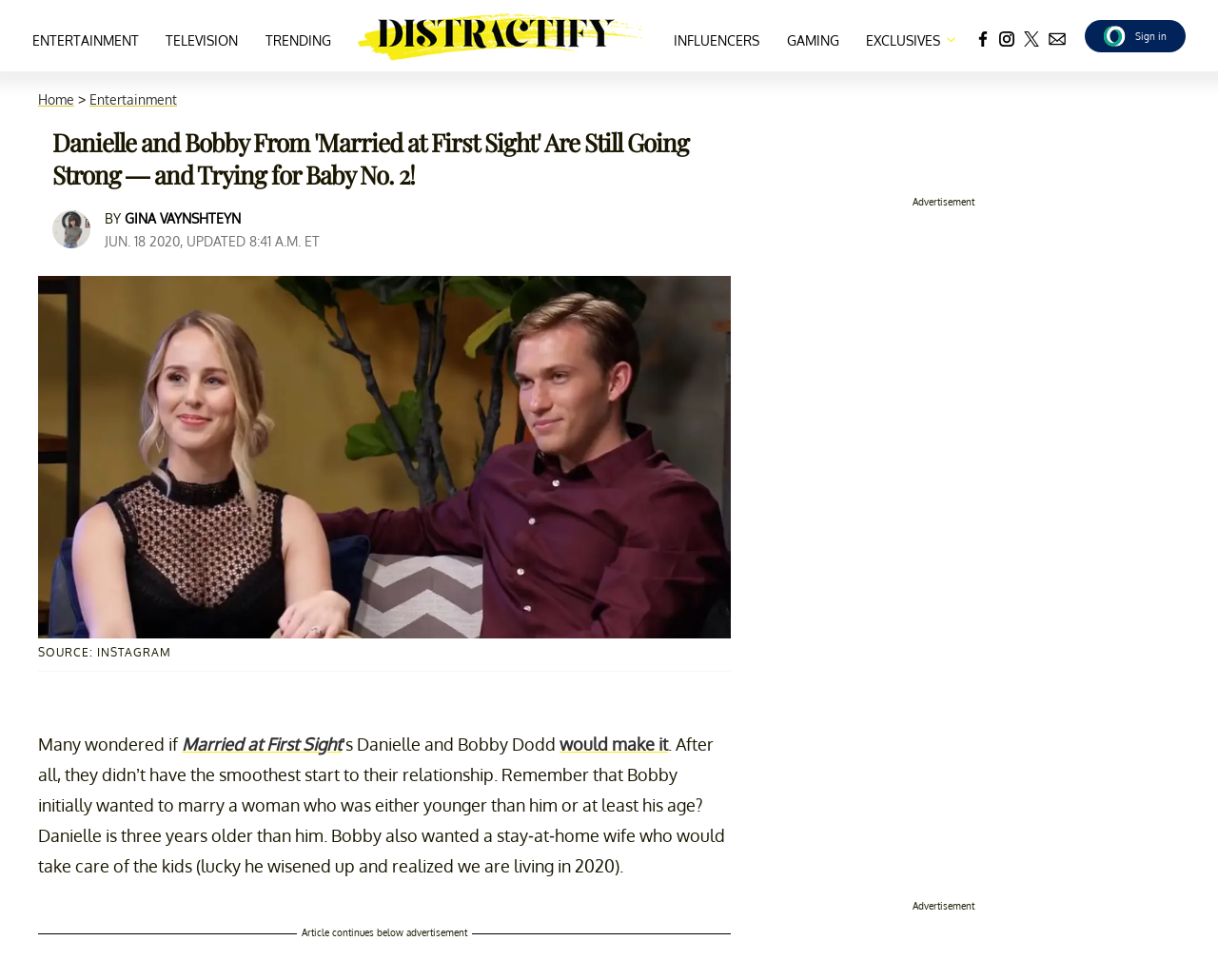Locate the bounding box coordinates of the element you need to click to accomplish the task described by this instruction: "Read the article about Danielle and Bobby from 'Married at First Sight'".

[0.043, 0.129, 0.588, 0.195]